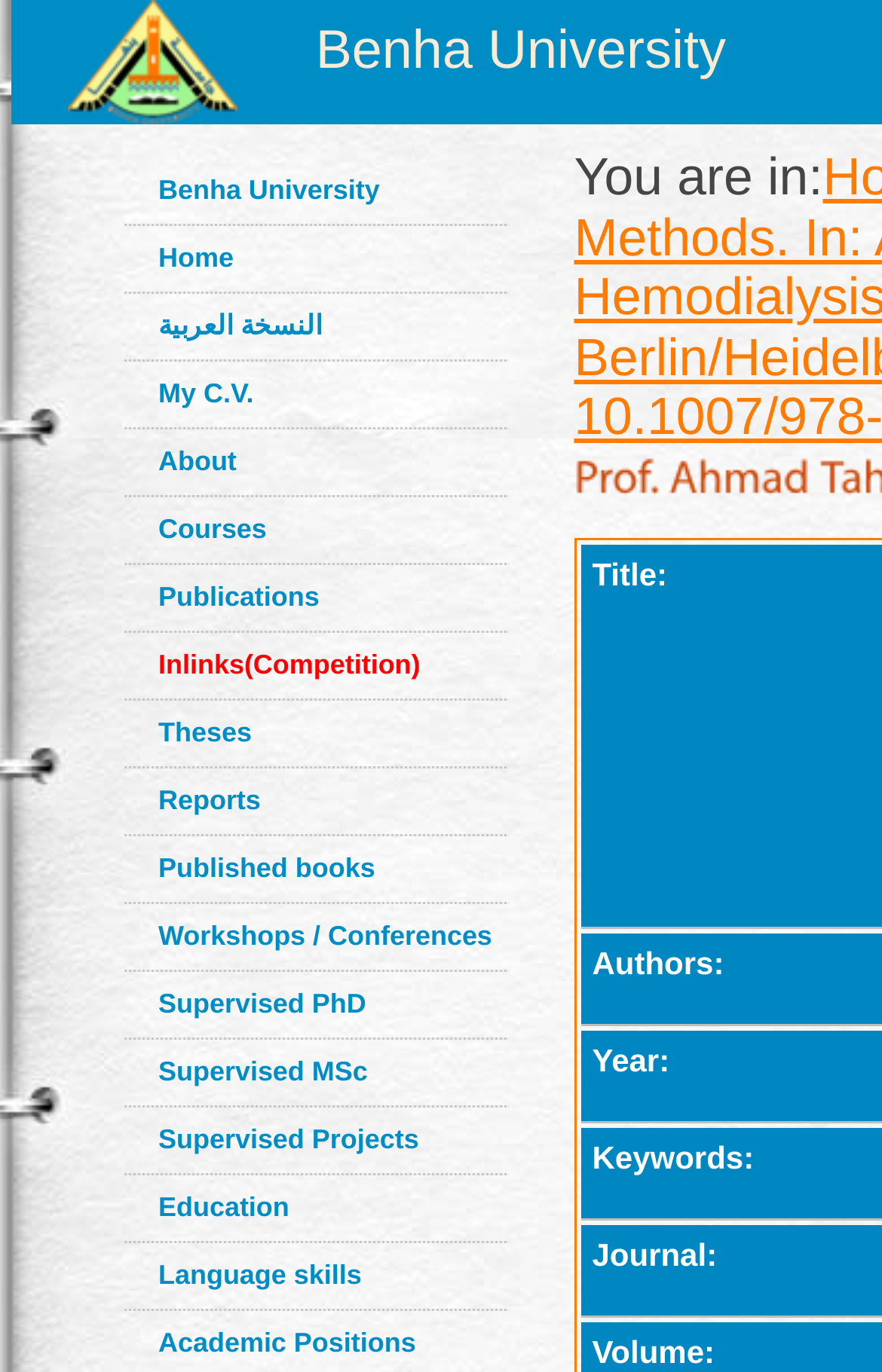Identify the bounding box coordinates of the clickable region to carry out the given instruction: "check Arabic version".

[0.179, 0.226, 0.365, 0.249]